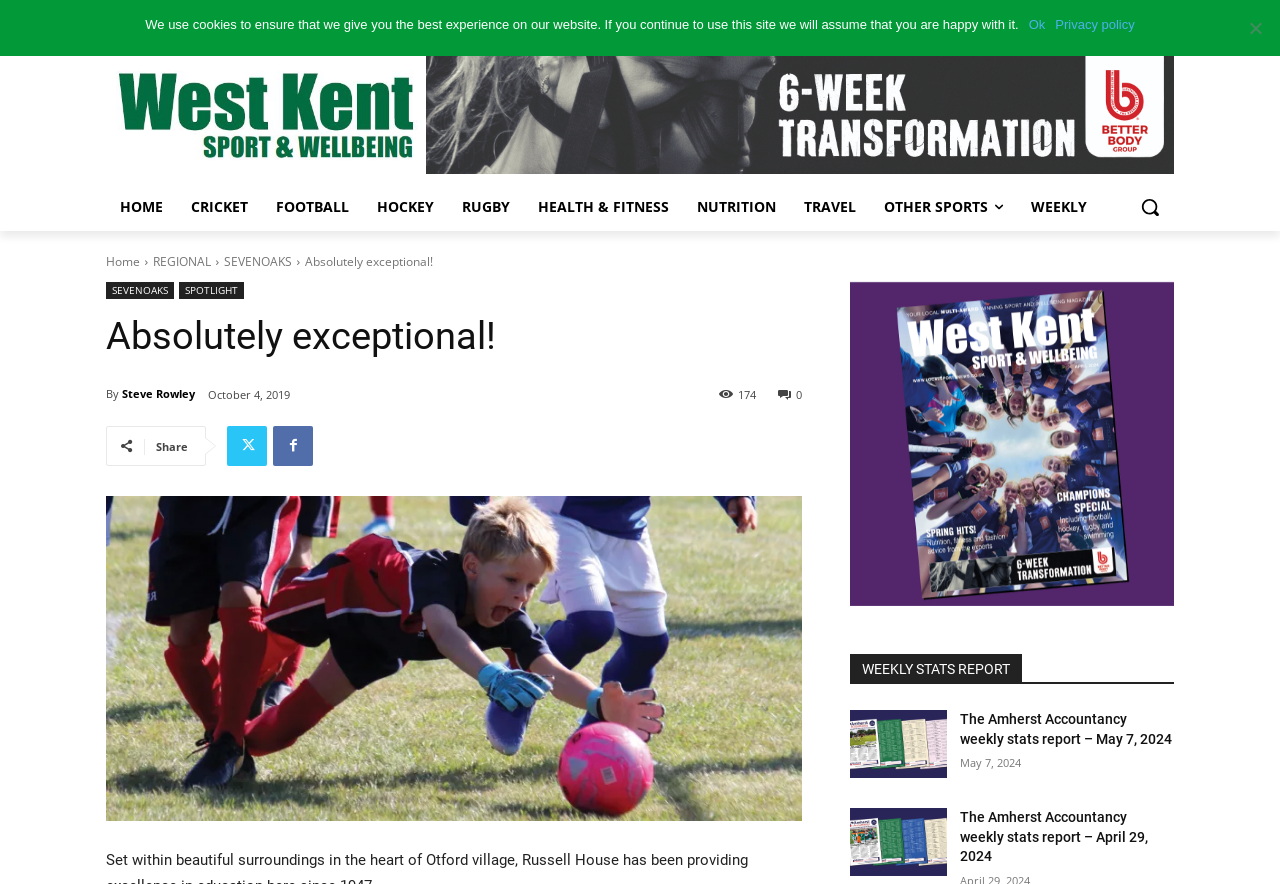Please find the bounding box coordinates of the clickable region needed to complete the following instruction: "Read the 'WEEKLY STATS REPORT'". The bounding box coordinates must consist of four float numbers between 0 and 1, i.e., [left, top, right, bottom].

[0.664, 0.74, 0.917, 0.774]